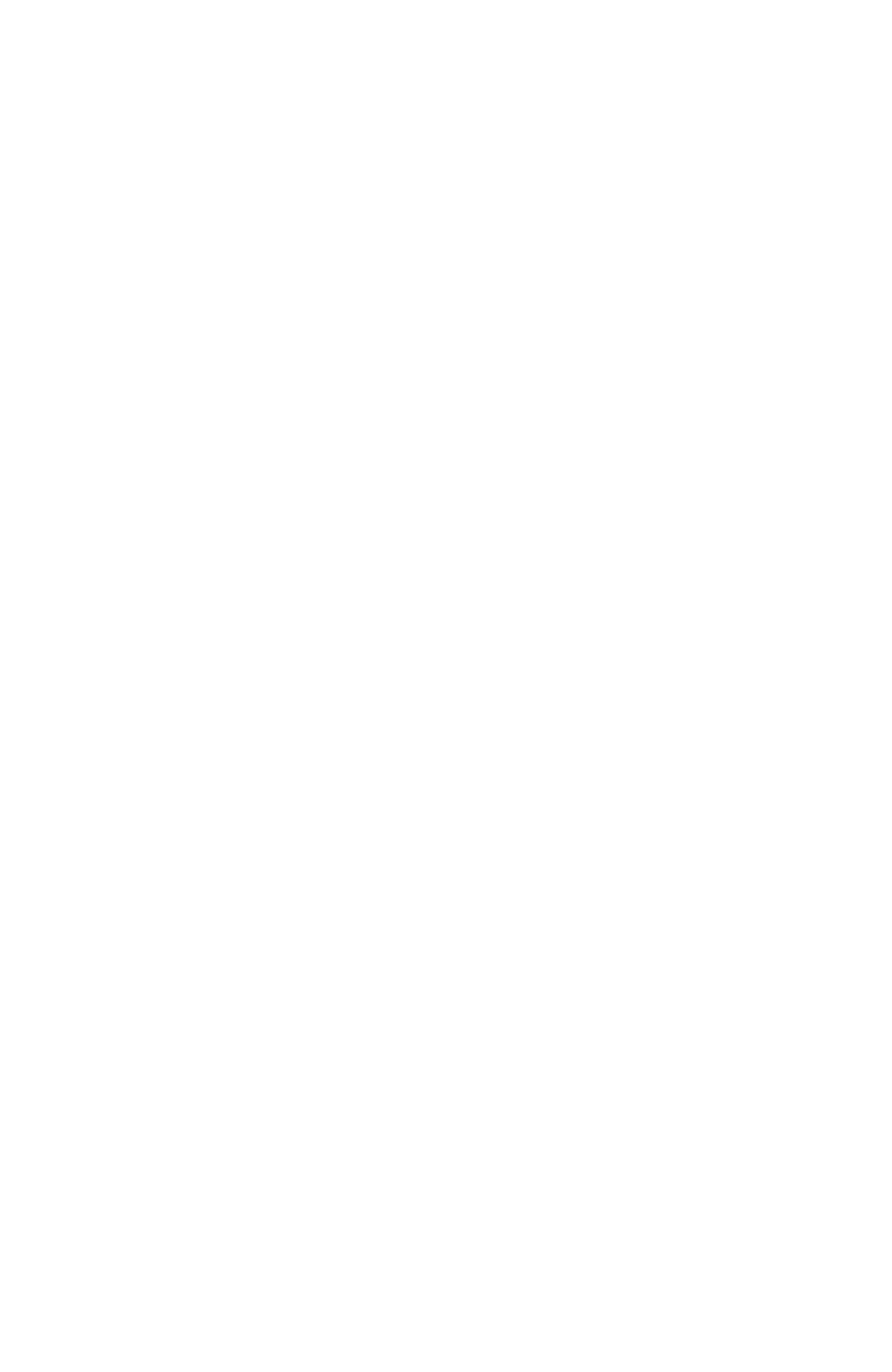Carefully observe the image and respond to the question with a detailed answer:
What is the industry discussed in the travel section?

The menu item 'TRAVEL How To Successfully Create A Travel App? ...' indicates that the industry being discussed is Travel.